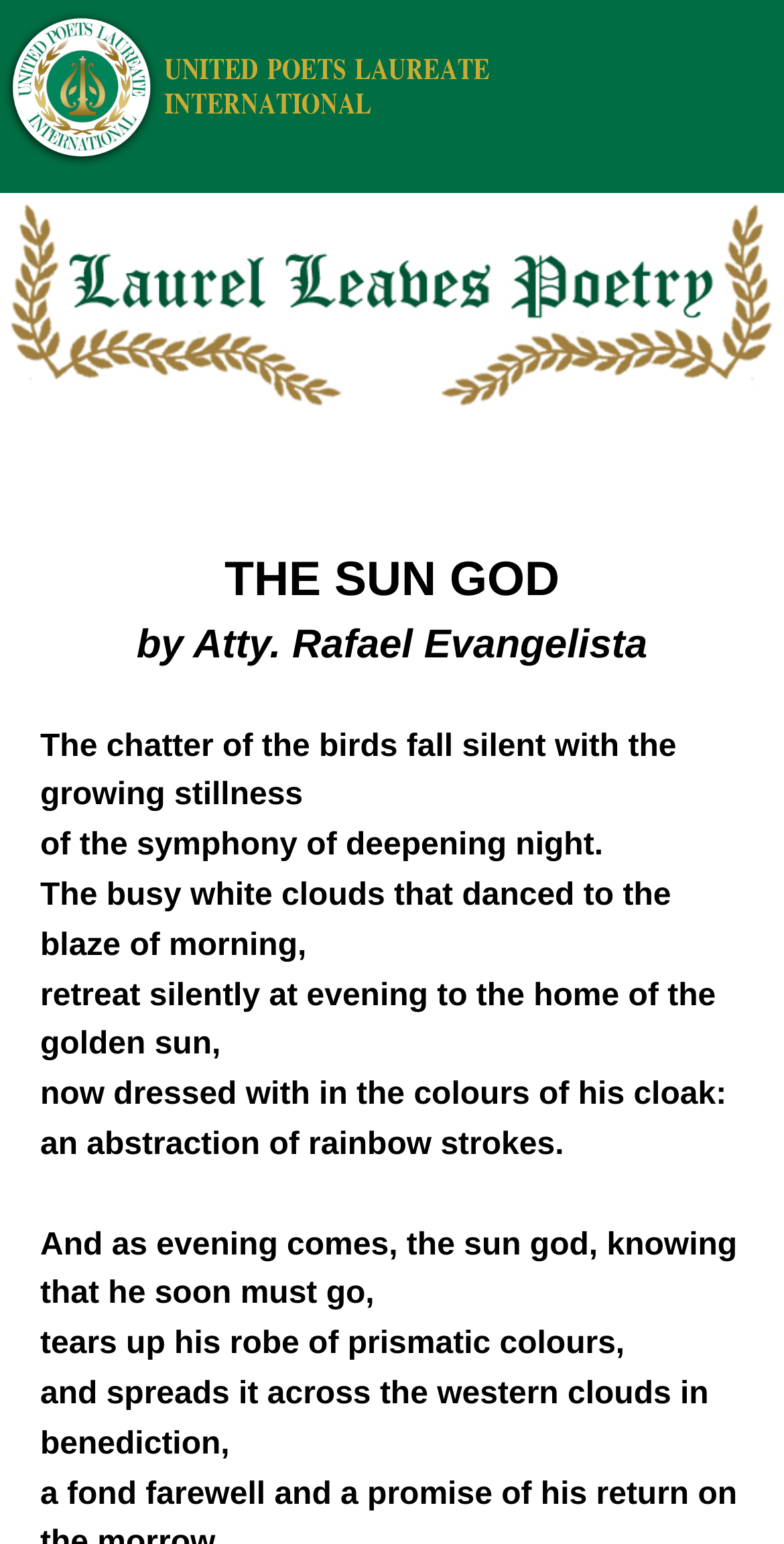Identify and provide the title of the webpage.

THE SUN GOD